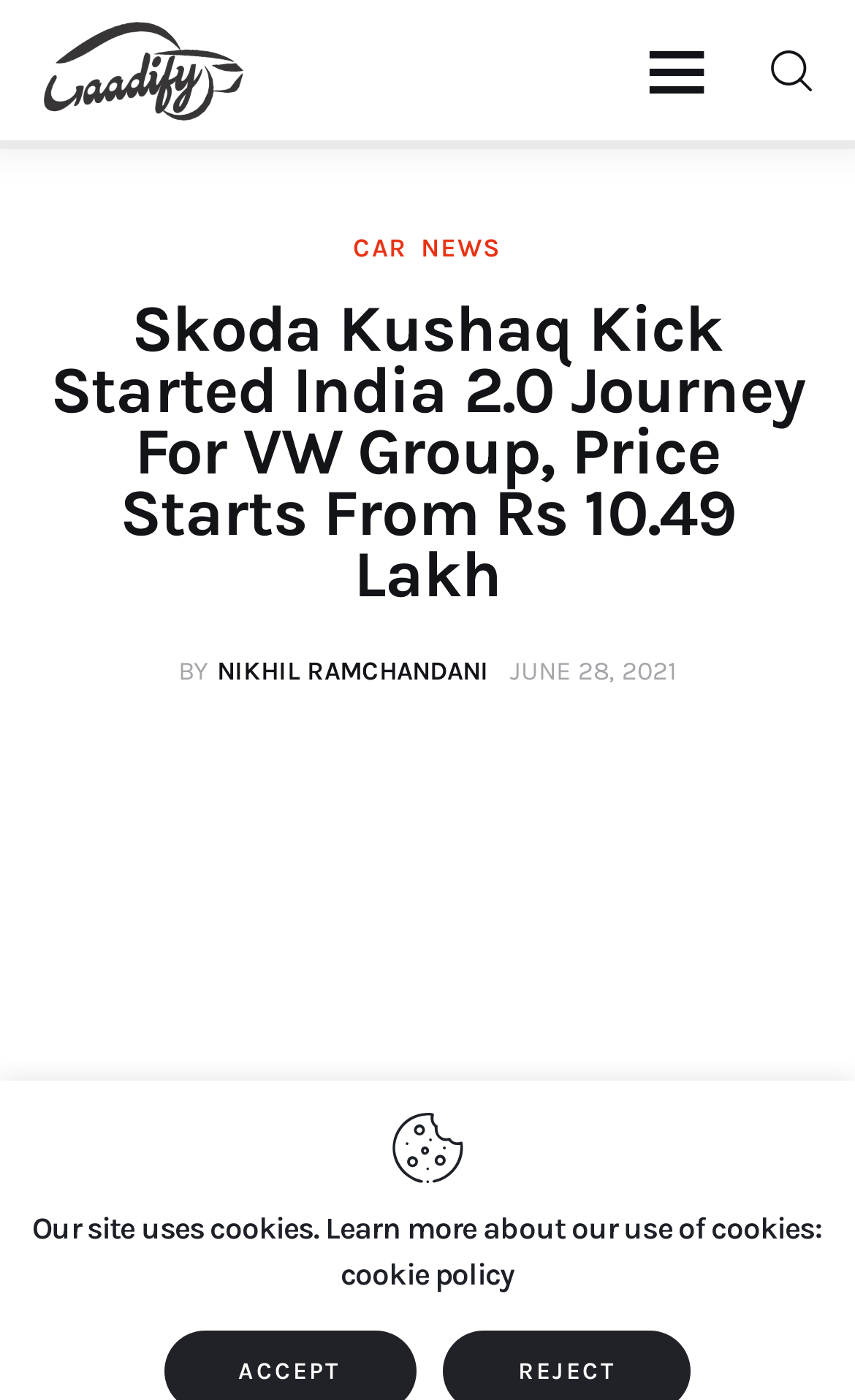Determine the bounding box coordinates of the clickable region to follow the instruction: "Check offers and discounts".

[0.141, 0.584, 0.859, 0.663]